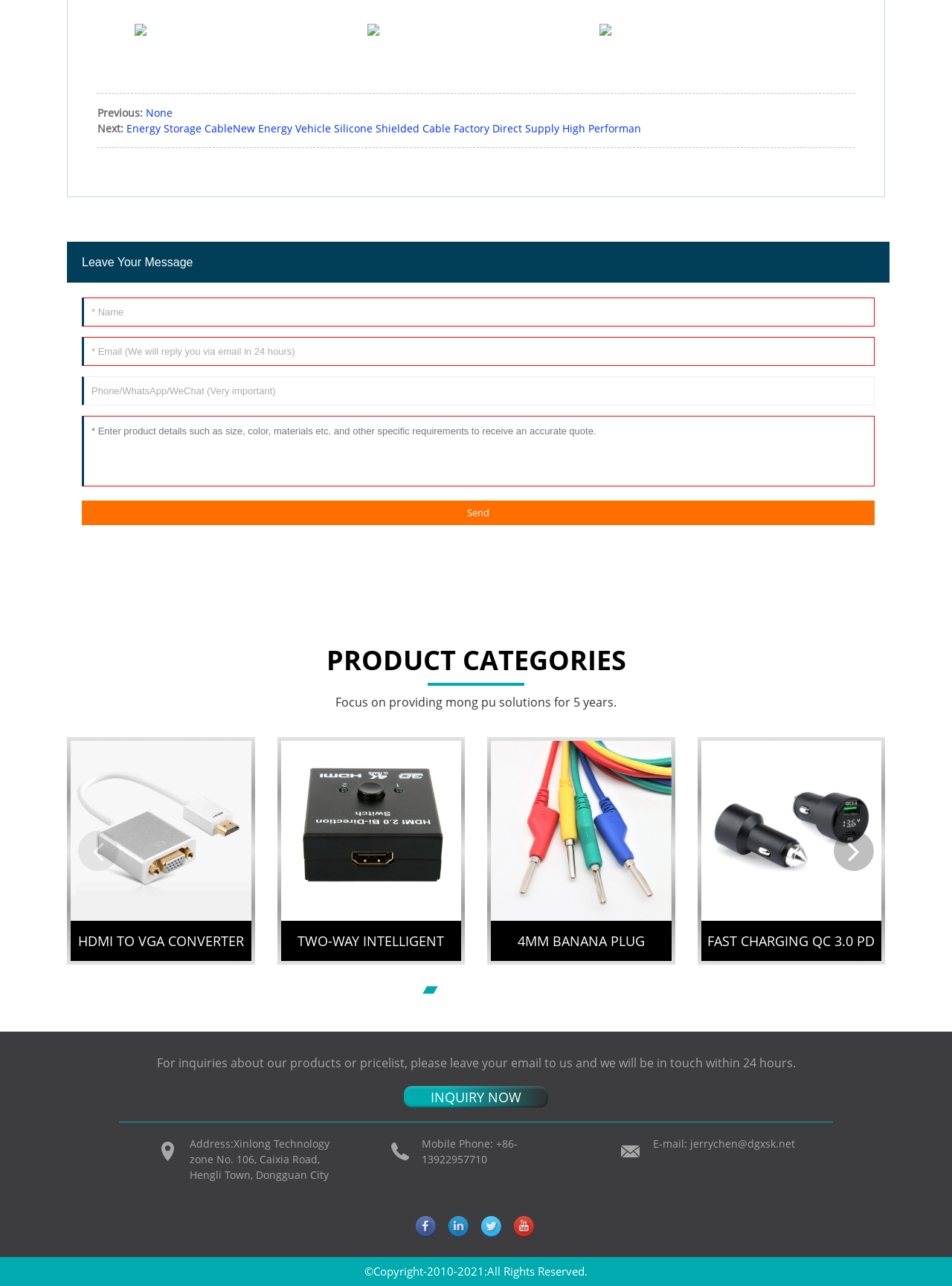Using the element description provided, determine the bounding box coordinates in the format (top-left x, top-left y, bottom-right x, bottom-right y). Ensure that all values are floating point numbers between 0 and 1. Element description: aria-label="Next slide"

[0.876, 0.646, 0.918, 0.677]